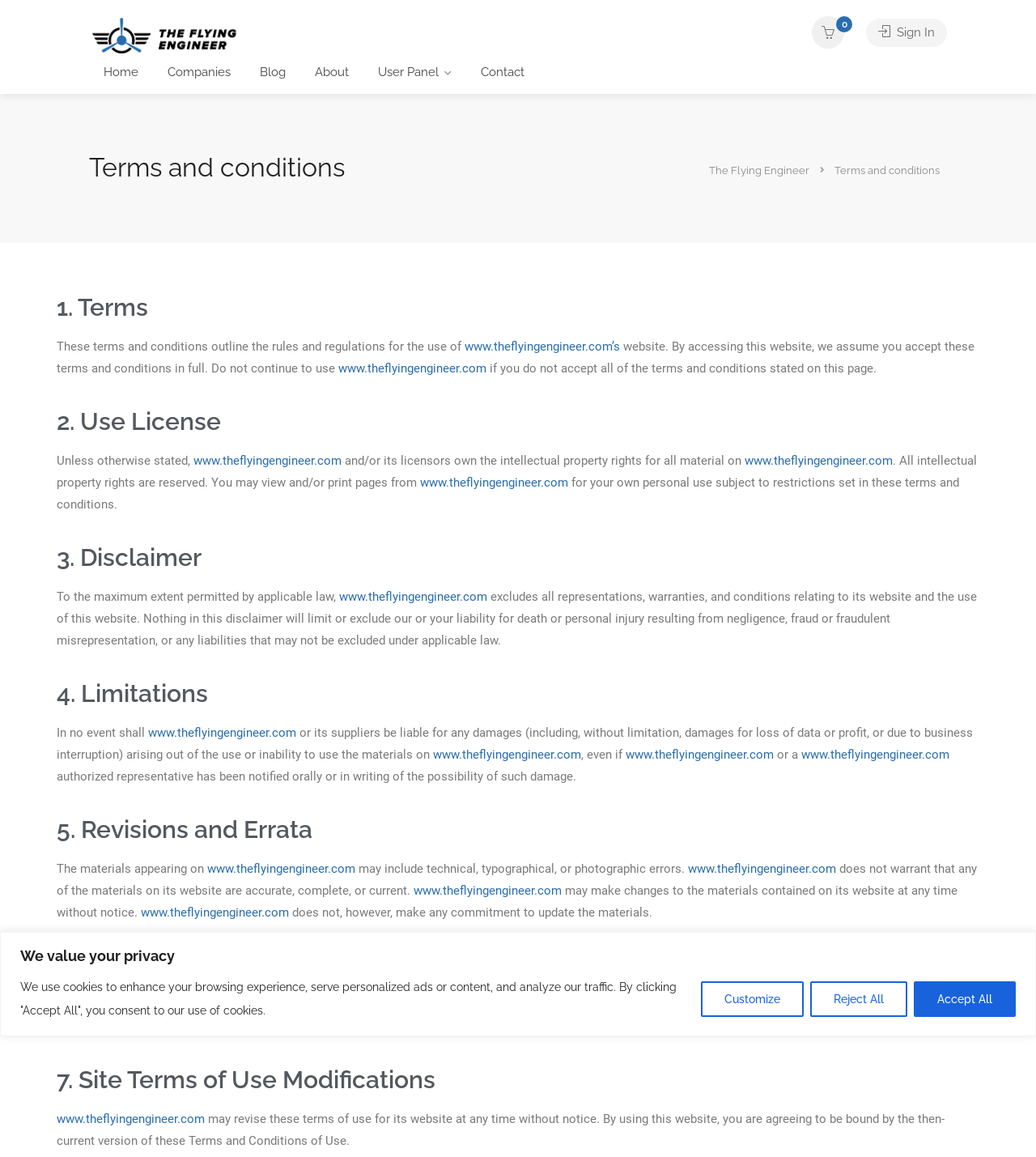What is the website's stance on intellectual property rights?
Based on the visual details in the image, please answer the question thoroughly.

According to the webpage, 'All intellectual property rights are reserved.' This implies that the website and/or its licensors own the intellectual property rights for all material on the website, and users are not allowed to use or reproduce the content without permission.